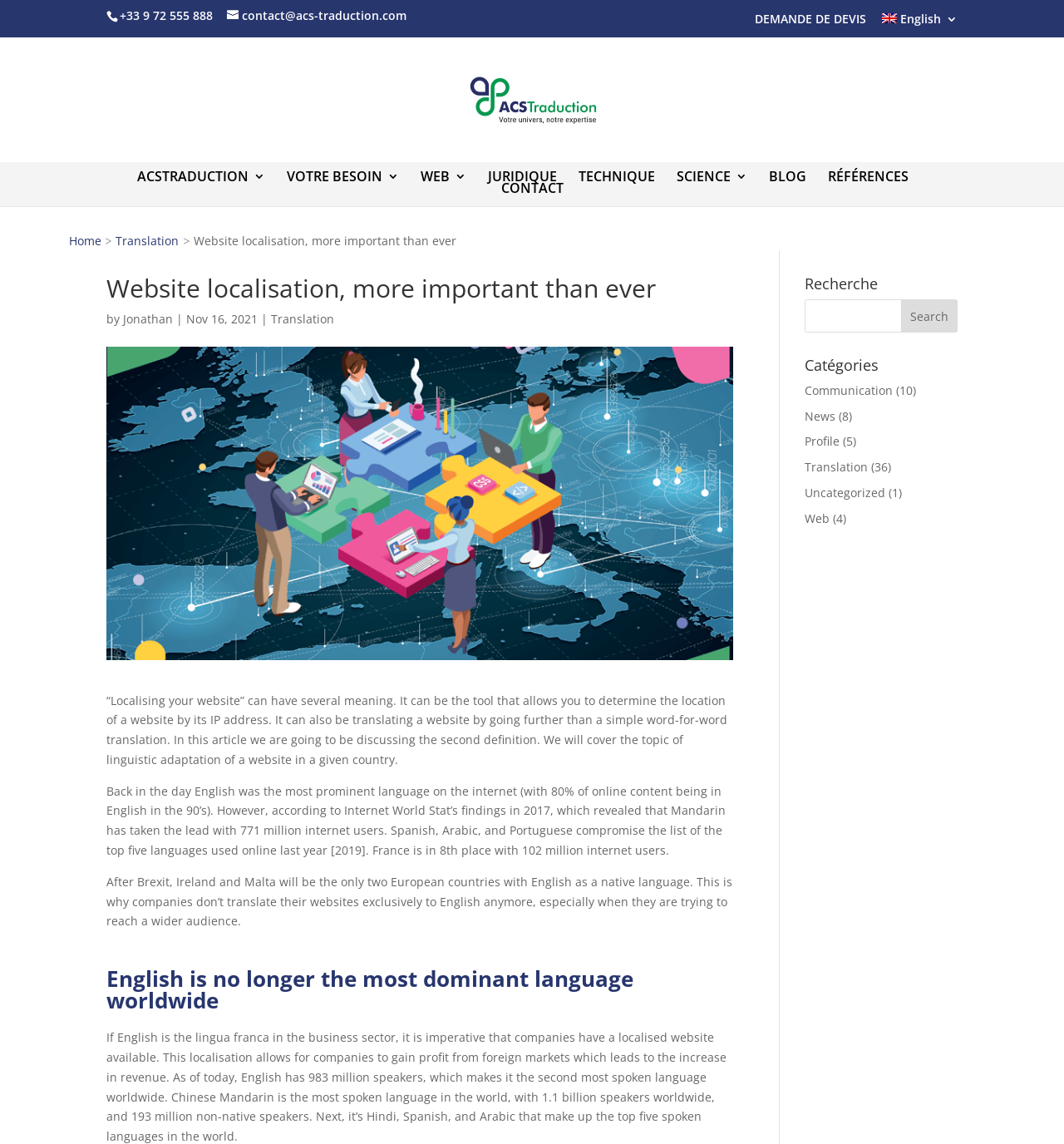Please locate the bounding box coordinates for the element that should be clicked to achieve the following instruction: "Read the blog post". Ensure the coordinates are given as four float numbers between 0 and 1, i.e., [left, top, right, bottom].

[0.182, 0.203, 0.429, 0.217]